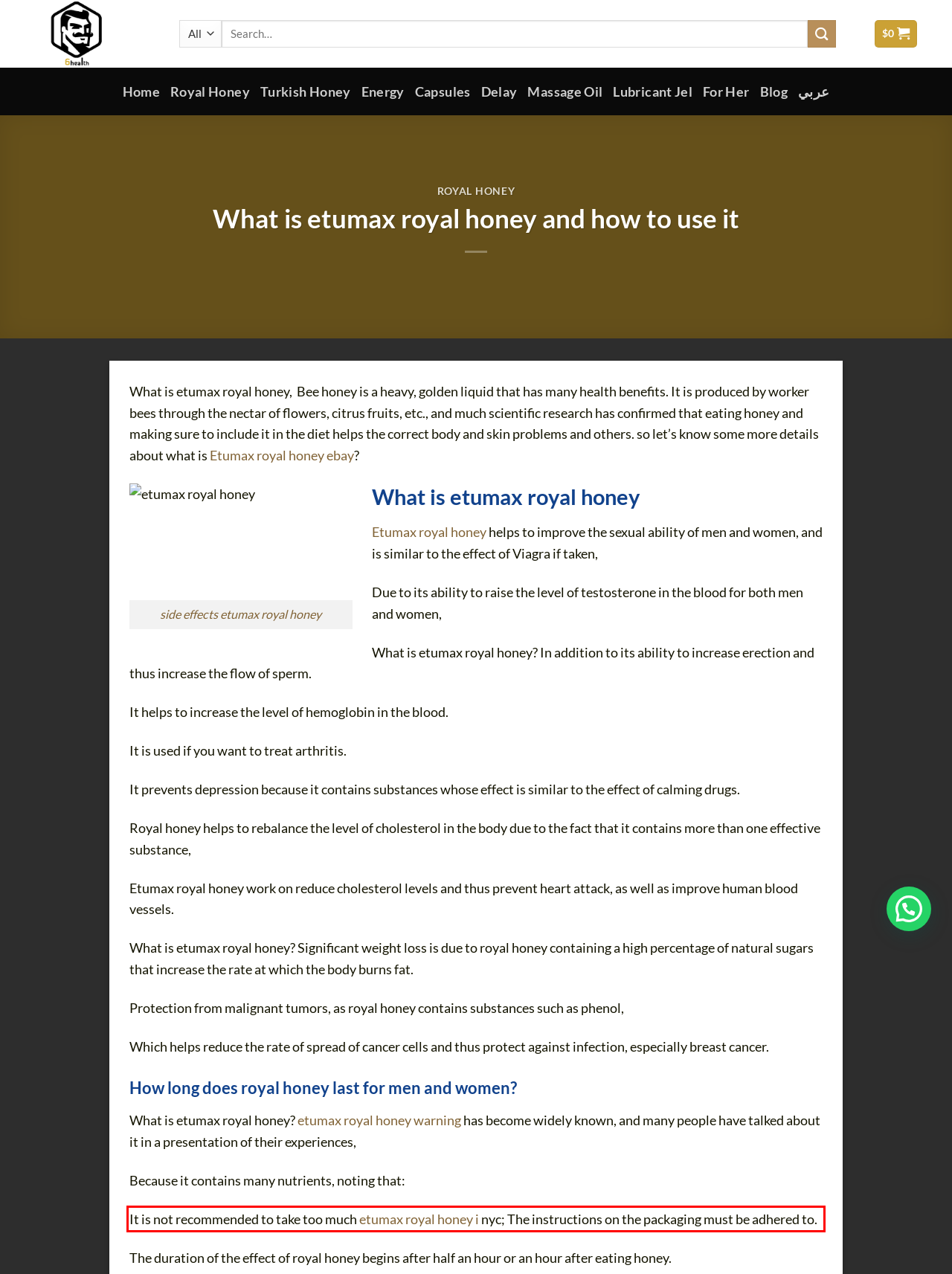You are given a screenshot with a red rectangle. Identify and extract the text within this red bounding box using OCR.

It is not recommended to take too much etumax royal honey i nyc; The instructions on the packaging must be adhered to.